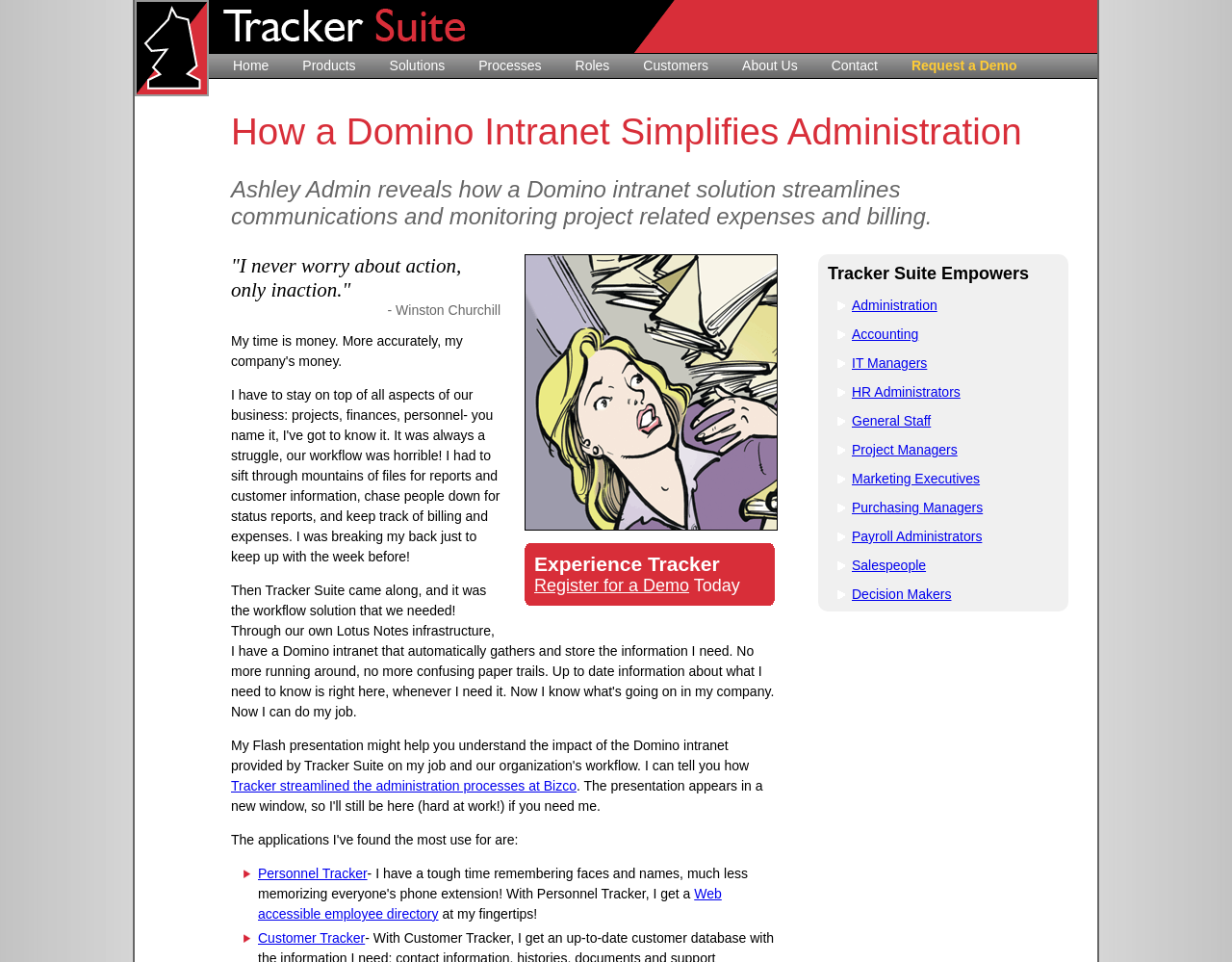Explain the features and main sections of the webpage comprehensively.

The webpage is about Tracker Suite, a Domino intranet solution that streamlines communications, task management, billing, and expenses through Lotus Notes/Domino. 

At the top of the page, there is a logo image of TrackerSuite.com, followed by a banner image with the text "Tracker Suite - award winning Lotus Notes project management software". Below the banner, there is a navigation menu with links to "Home", "Products", "Solutions", "Processes", "Roles", "Customers", "About Us", "Contact", and "Request a Demo". 

The main content of the page is divided into sections. The first section has a heading "How a Domino Intranet Simplifies Administration" and a paragraph of text describing how Ashley Admin, a Domino intranet solution, streamlines communications and monitoring project-related expenses and billing. 

To the right of this text, there is an image of Ashley Admin in peril. Below the image, there is a description list with a term "Experience Tracker" and a detail link to "Register for a Demo" and a text "Today". 

Further down the page, there is another description list with a quote from Winston Churchill. 

The next section has a link to "Tracker streamlined the administration processes at Bizco". Below this link, there is a list of links to various trackers, including "Personnel Tracker", "Web accessible employee directory", and others. 

The final section has a heading "Tracker Suite Empowers" and a list of links to various roles that Tracker Suite empowers, including "Administration", "Accounting", "IT Managers", "HR Administrators", "General Staff", "Project Managers", "Marketing Executives", "Purchasing Managers", "Payroll Administrators", "Salespeople", and "Decision Makers".